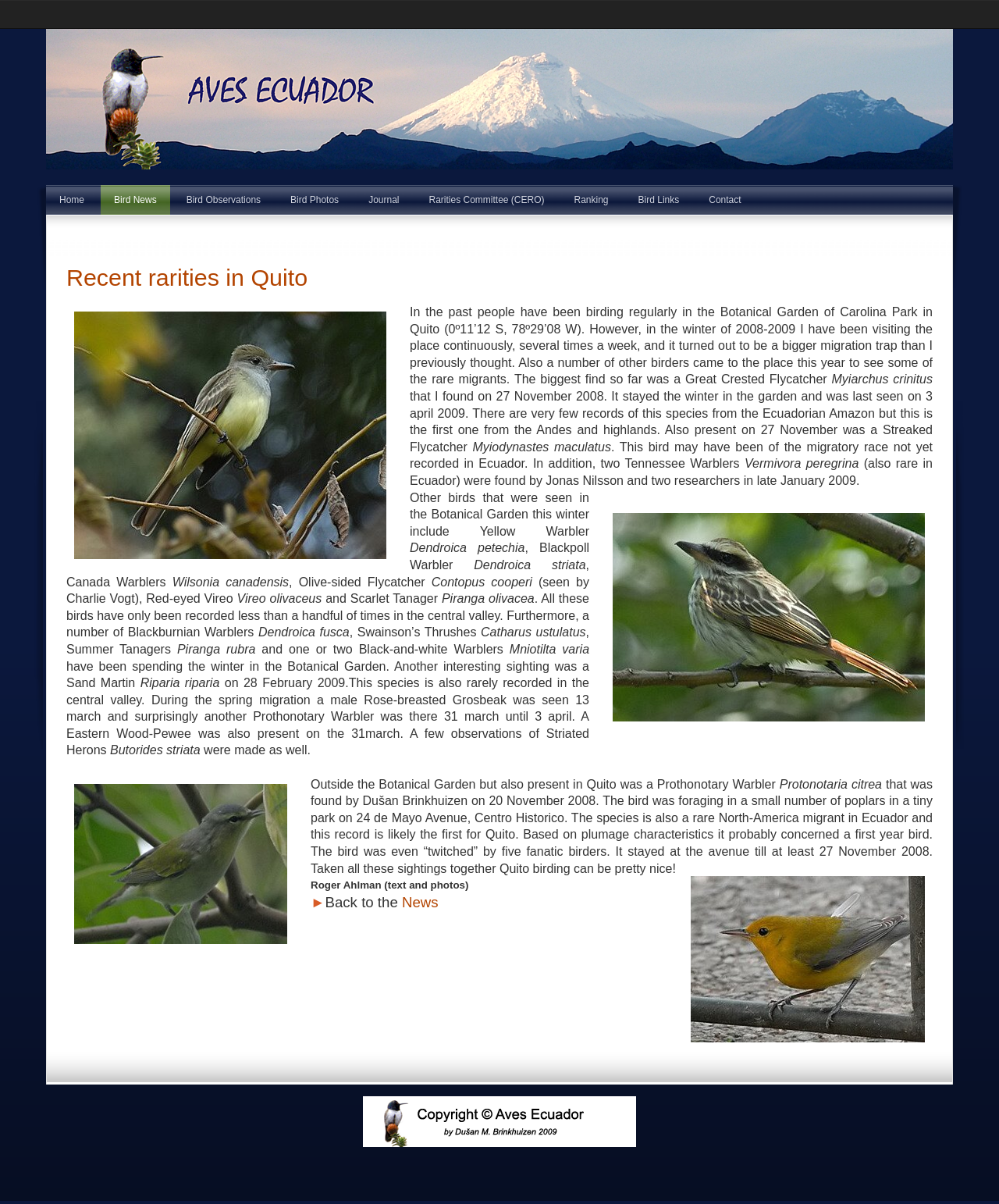Use the details in the image to answer the question thoroughly: 
What is the species of the bird shown in the first image?

The first image on the webpage is captioned 'greatcrestedfly1_filtered', which suggests that the bird species shown is a Great Crested Flycatcher. This is further confirmed by the text, which mentions that the author found a Great Crested Flycatcher in the Botanical Garden of Carolina Park.